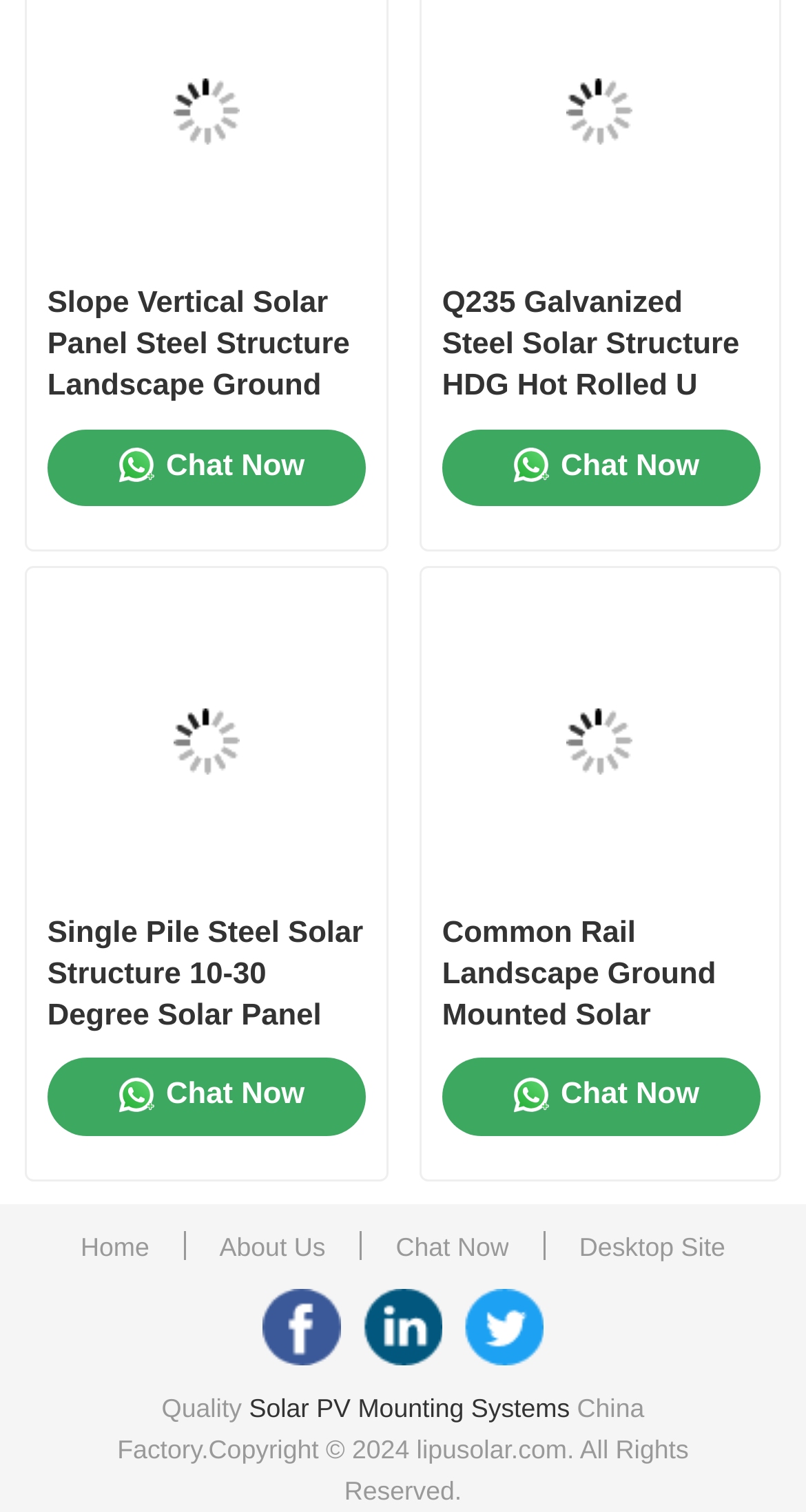Please identify the coordinates of the bounding box for the clickable region that will accomplish this instruction: "Select an option from the combobox".

[0.407, 0.845, 0.593, 0.866]